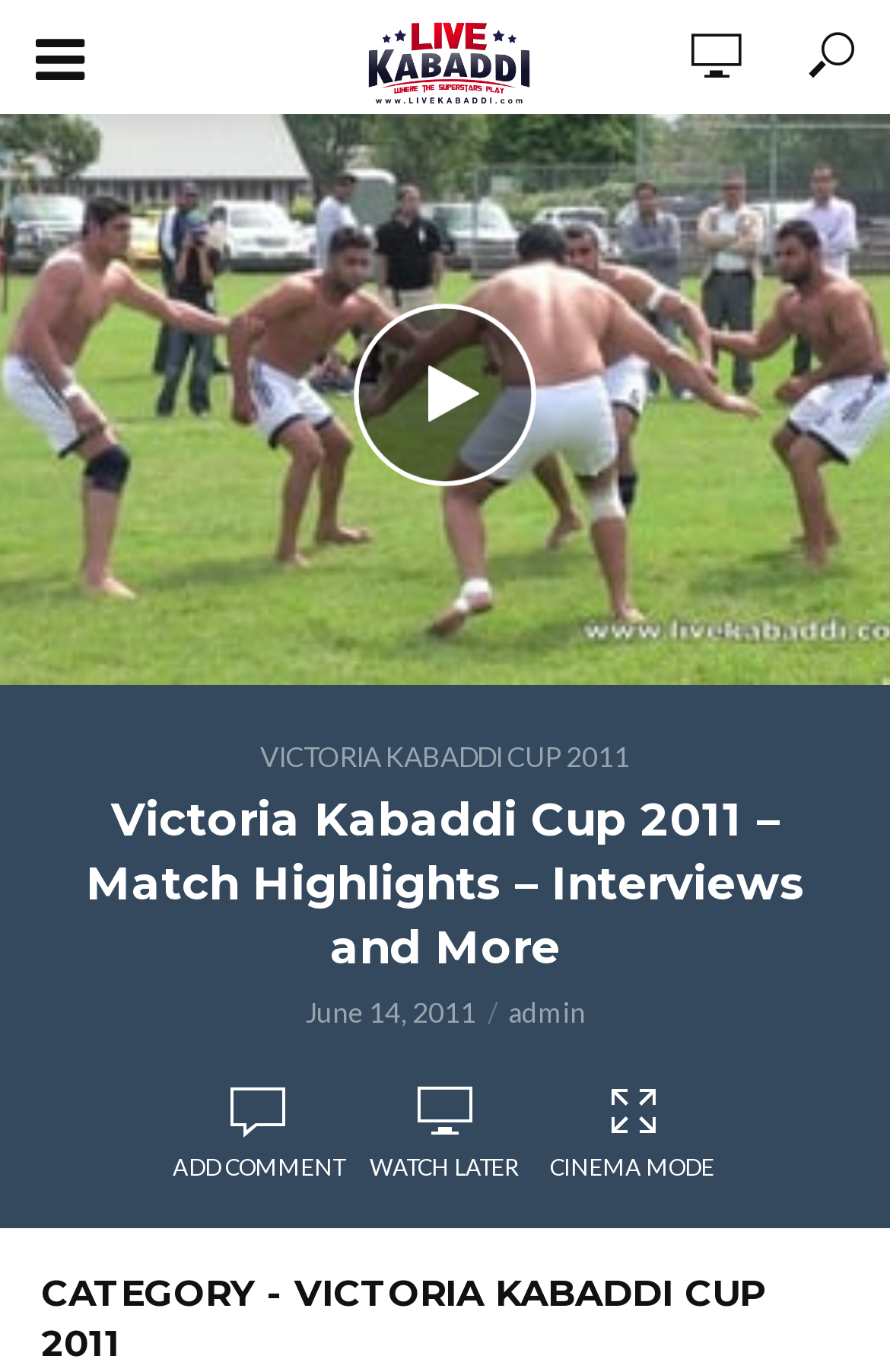What is the category of the webpage?
Answer the question in as much detail as possible.

I found the answer by looking at the heading element 'CATEGORY - VICTORIA KABADDI CUP 2011' which suggests that the category of the webpage is VICTORIA KABADDI CUP 2011.